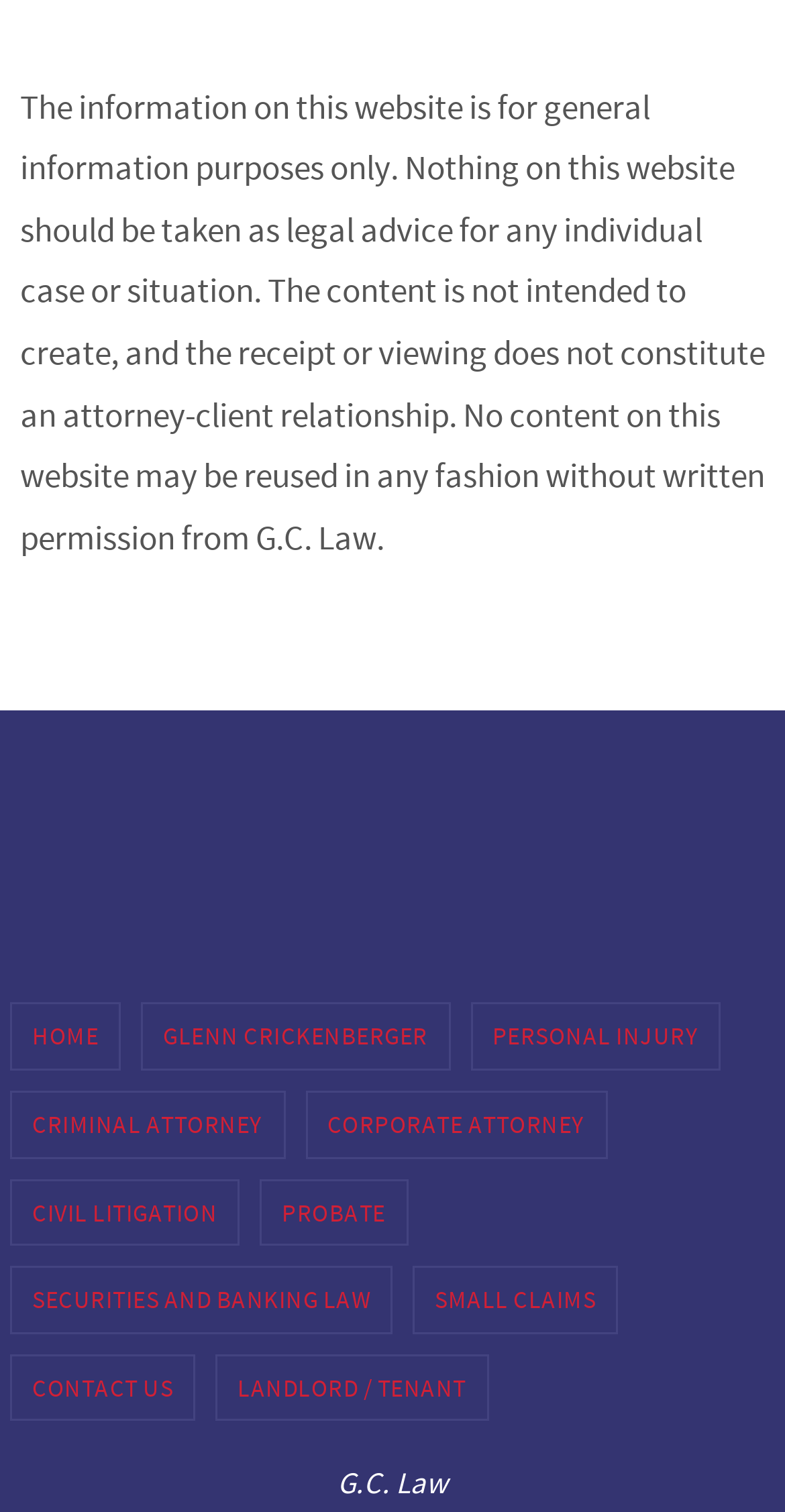Using the information from the screenshot, answer the following question thoroughly:
What is the purpose of the disclaimer at the top?

The disclaimer at the top of the webpage, written in a static text element with a bounding box coordinate of [0.026, 0.055, 0.974, 0.37], states that the information on the website is for general information purposes only and should not be taken as legal advice for any individual case or situation. This disclaimer serves to clarify the purpose of the website and the limitations of the information provided.